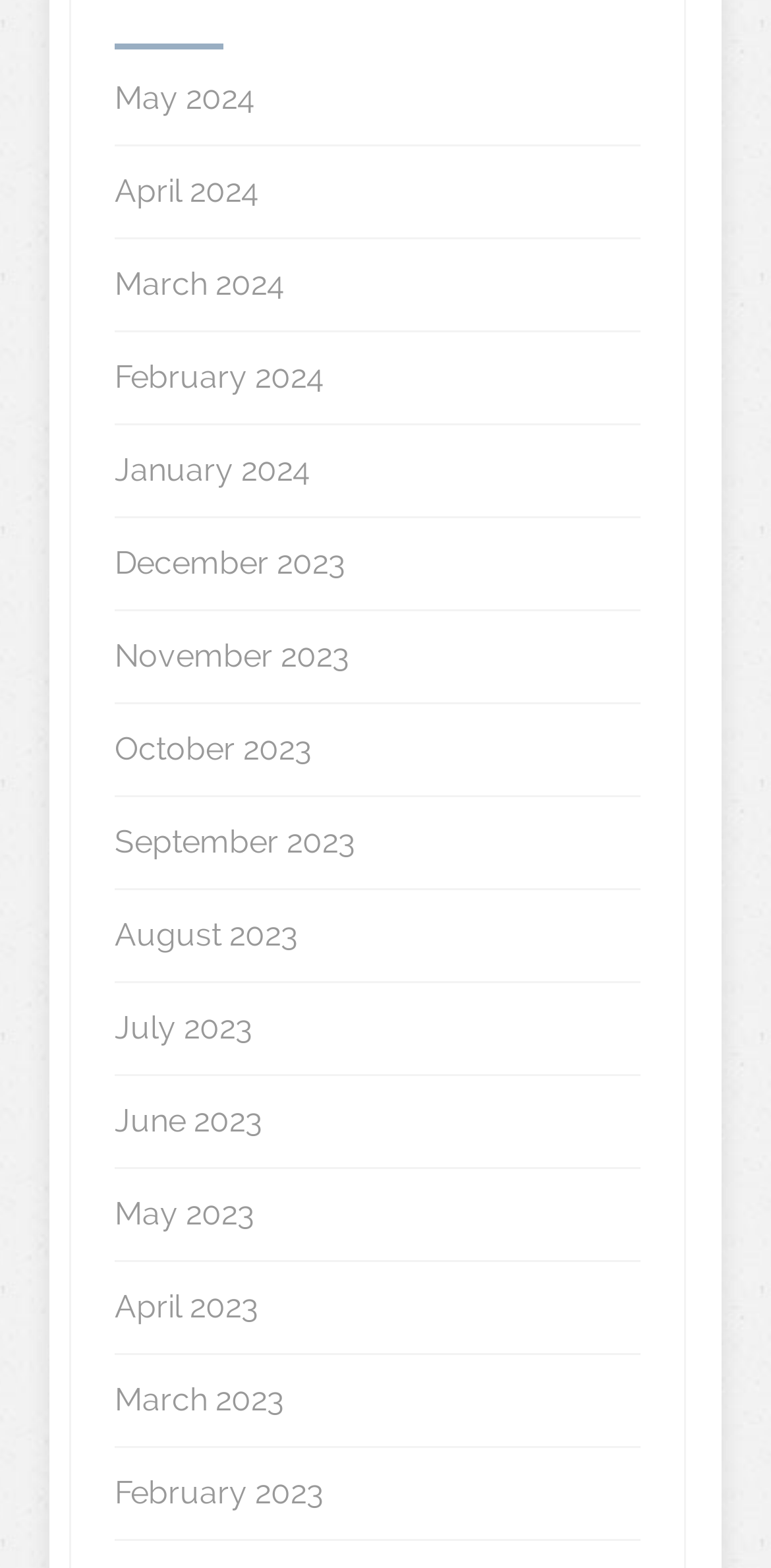Please specify the bounding box coordinates of the region to click in order to perform the following instruction: "go to April 2024".

[0.149, 0.094, 0.336, 0.152]